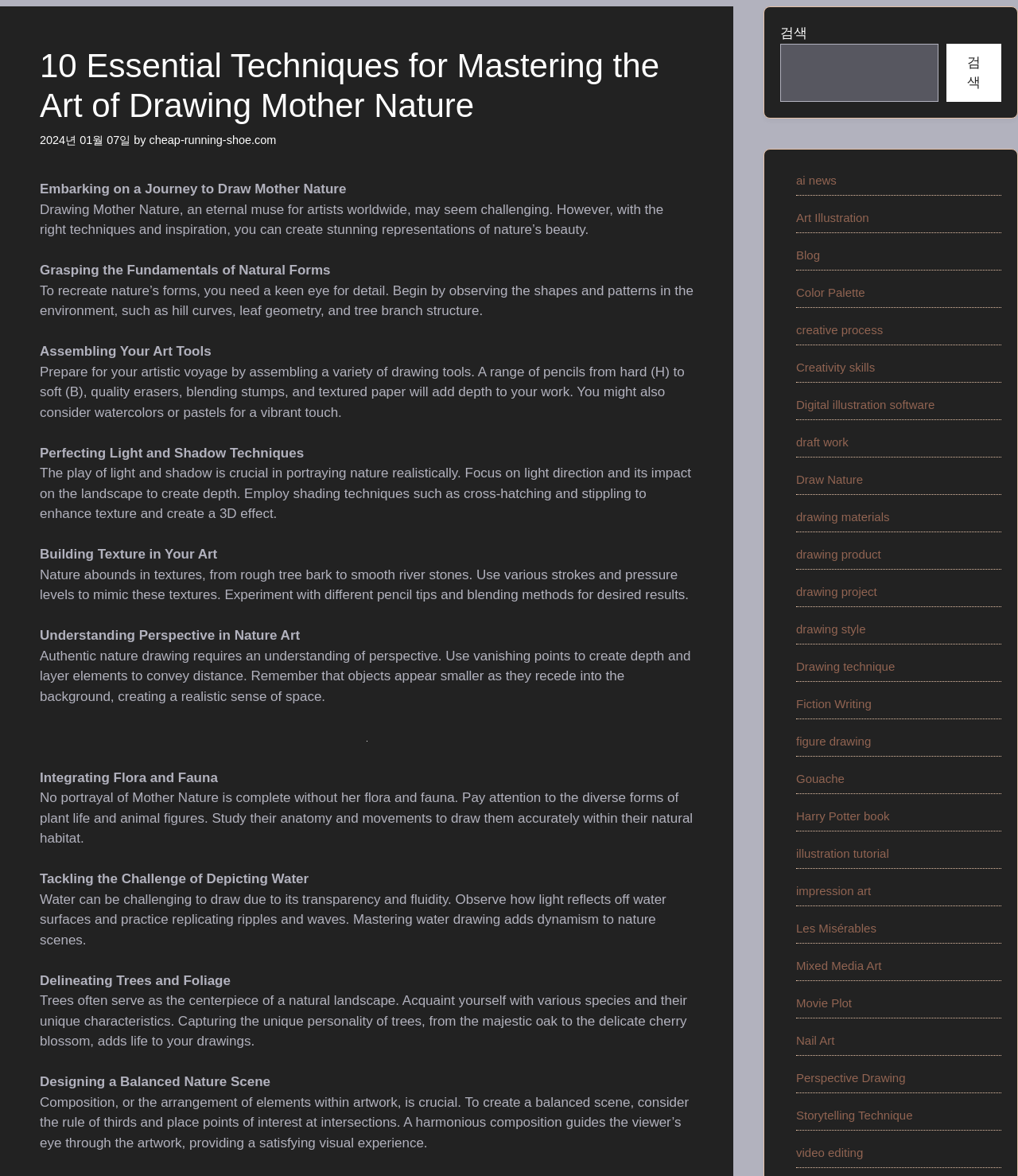Locate the UI element described by Fiction Writing in the provided webpage screenshot. Return the bounding box coordinates in the format (top-left x, top-left y, bottom-right x, bottom-right y), ensuring all values are between 0 and 1.

[0.782, 0.592, 0.856, 0.604]